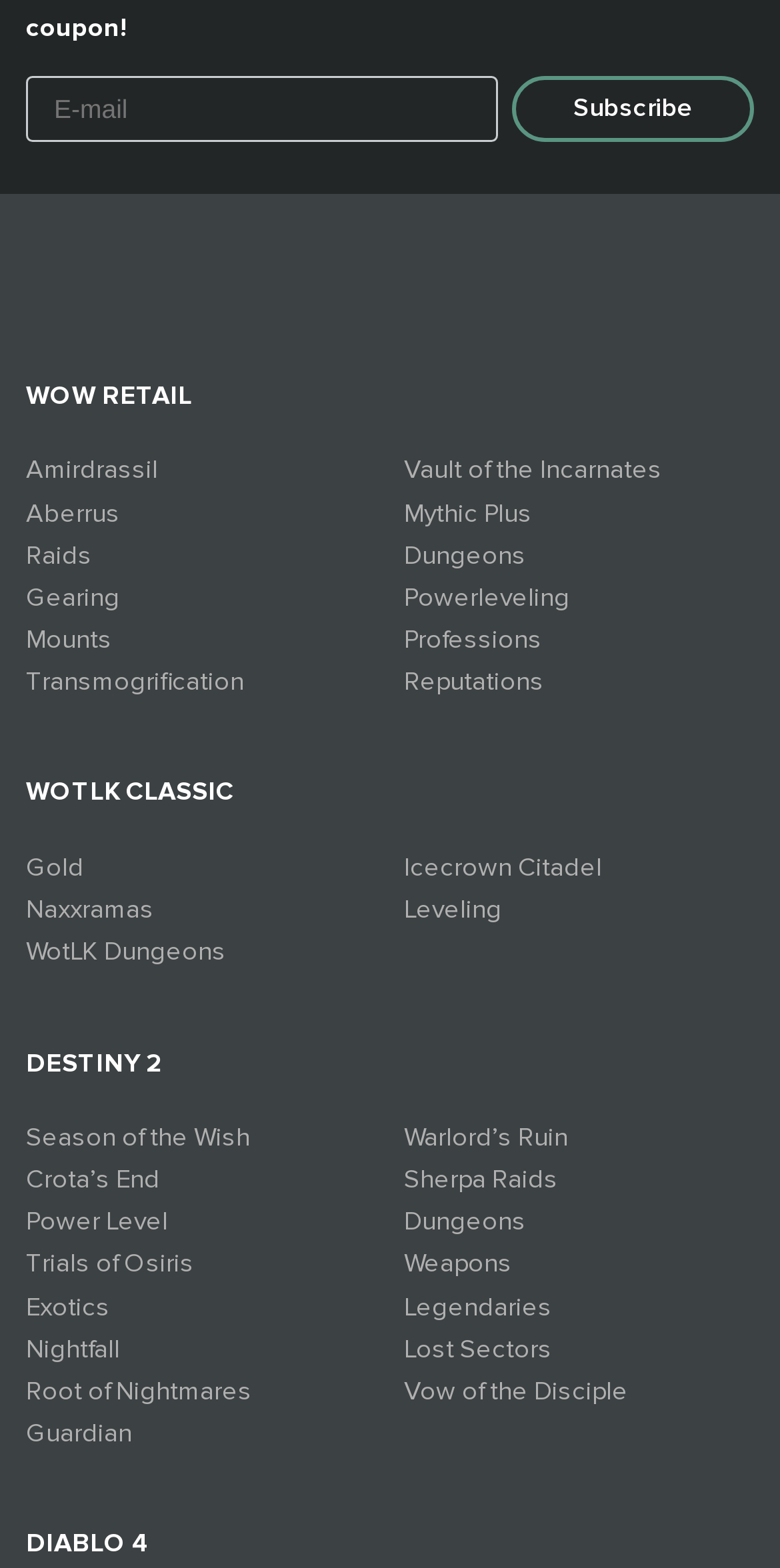Please pinpoint the bounding box coordinates for the region I should click to adhere to this instruction: "Learn about Diablo 4".

[0.033, 0.974, 0.192, 0.995]